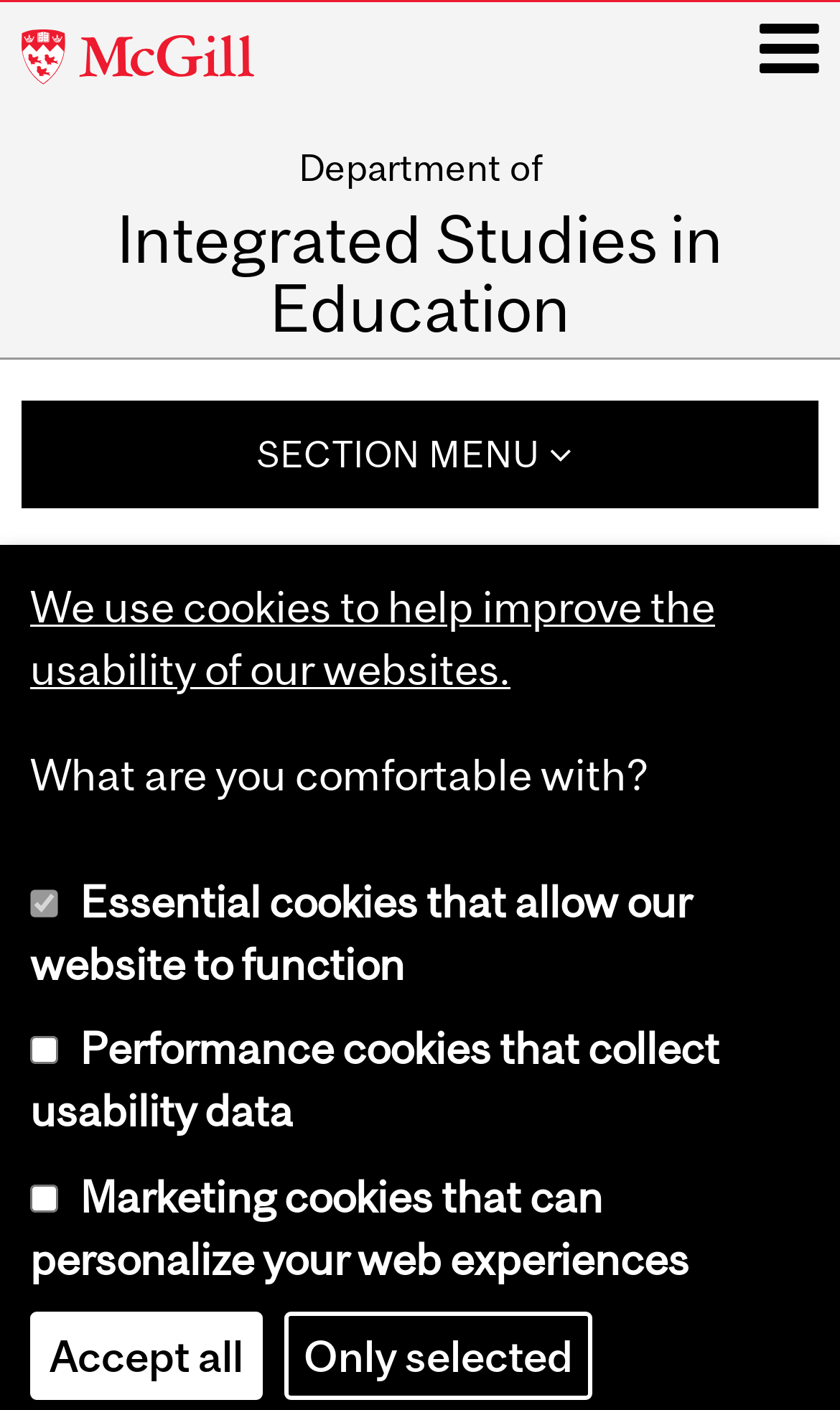What is the section menu icon?
Look at the image and respond with a one-word or short-phrase answer.

uf107